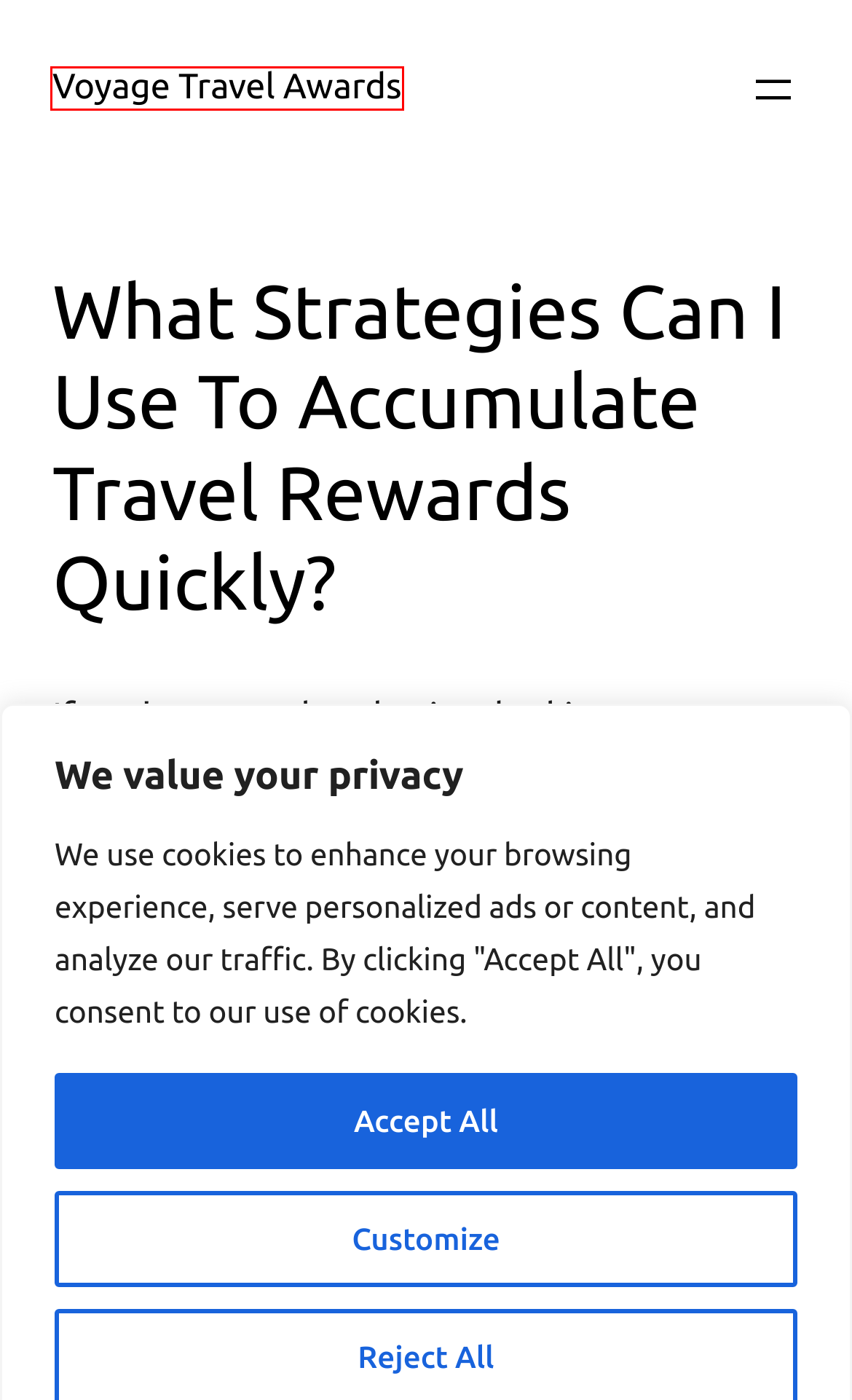You have been given a screenshot of a webpage with a red bounding box around a UI element. Select the most appropriate webpage description for the new webpage that appears after clicking the element within the red bounding box. The choices are:
A. Accumulation - Voyage Travel Awards
B. Voyage Travel Awards - Awarding Your Escapes:
C. Can I Earn Loyalty Points For More Than Just Flights And Hotel Stays? - Voyage Travel Awards
D. travel rewards - Voyage Travel Awards
E. Blog - Voyage Travel Awards
F. Strategies - Voyage Travel Awards
G. How Can I Stay Updated On Limited-time Or Flash Travel Discount Promotions? - Voyage Travel Awards
H. Blog Tool, Publishing Platform, and CMS – WordPress.org

B